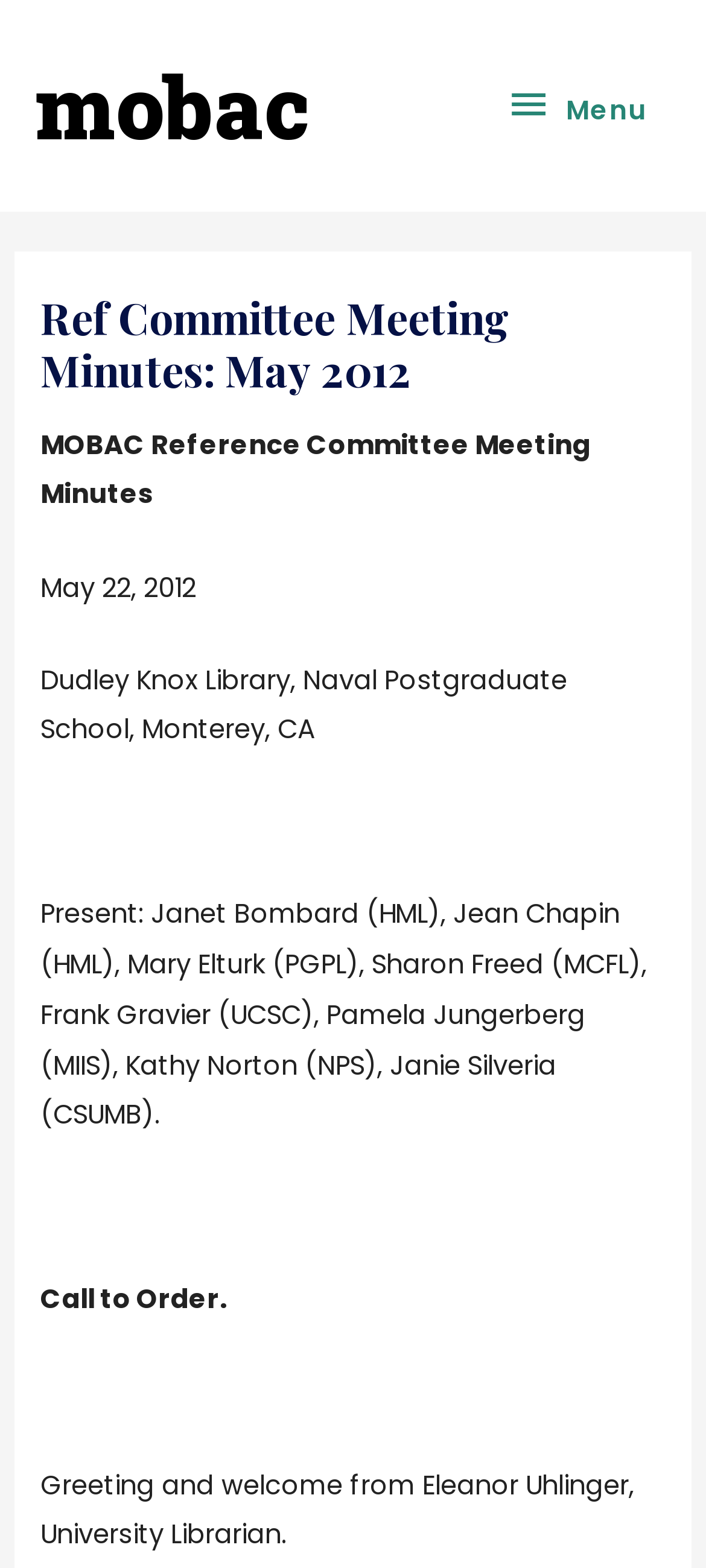Who gave a greeting and welcome?
Using the image, respond with a single word or phrase.

Eleanor Uhlinger